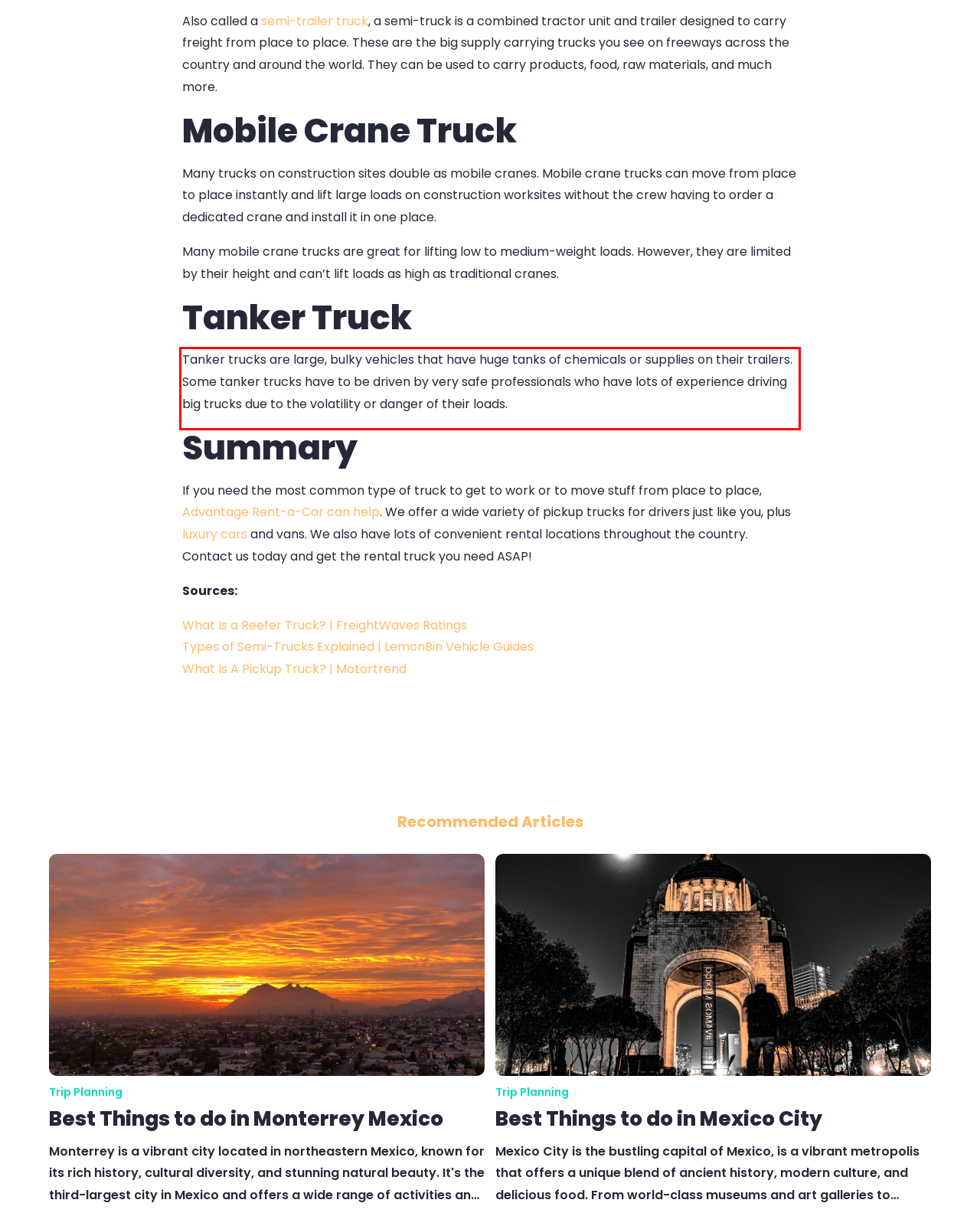Given a screenshot of a webpage, identify the red bounding box and perform OCR to recognize the text within that box.

Tanker trucks are large, bulky vehicles that have huge tanks of chemicals or supplies on their trailers. Some tanker trucks have to be driven by very safe professionals who have lots of experience driving big trucks due to the volatility or danger of their loads.